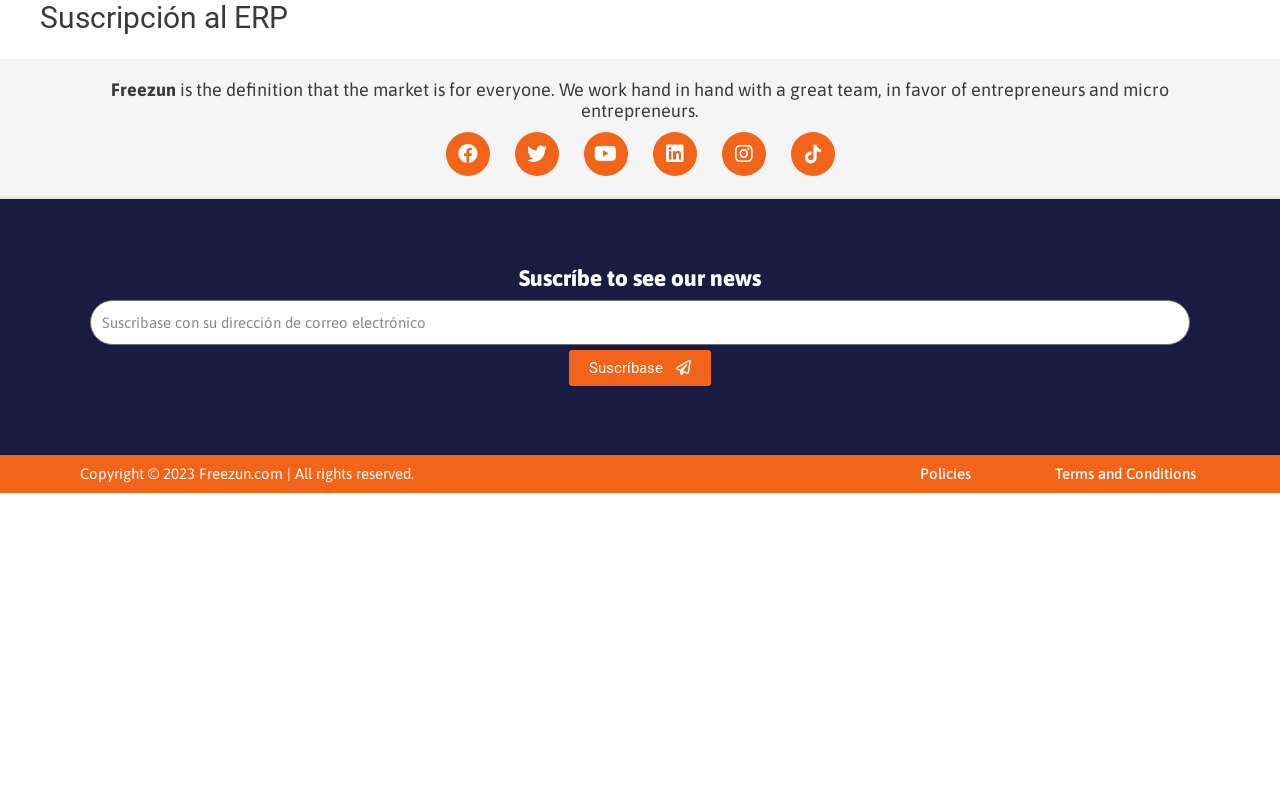Kindly provide the bounding box coordinates of the section you need to click on to fulfill the given instruction: "Subscribe to see news".

[0.07, 0.373, 0.93, 0.429]